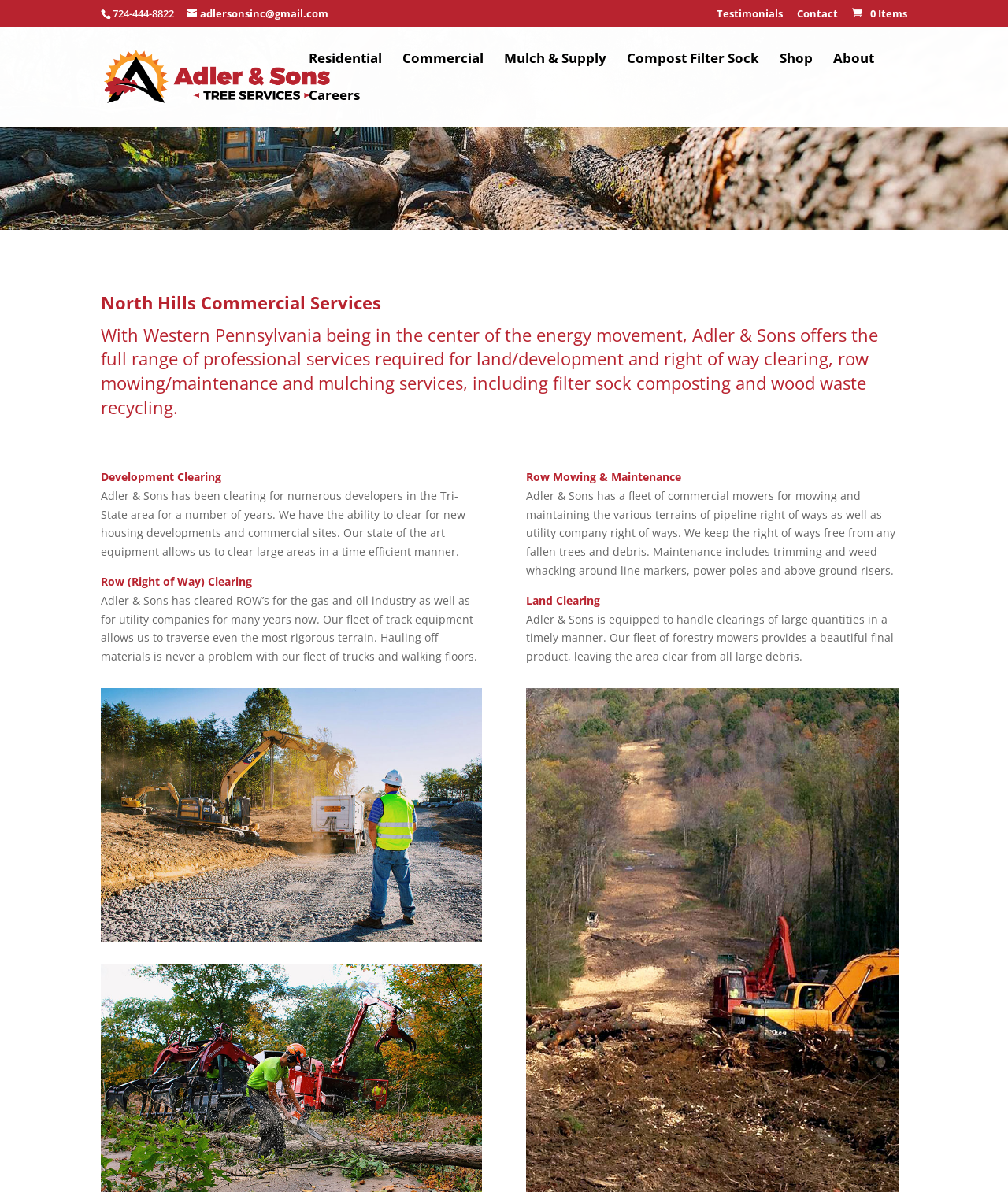What type of equipment does Adler & Sons use for row clearing?
Please respond to the question with a detailed and well-explained answer.

I found this information by reading the static text element with the bounding box coordinates [0.1, 0.513, 0.47, 0.541] which mentions that Adler & Sons' fleet of track equipment allows them to traverse even the most rigorous terrain for row clearing.